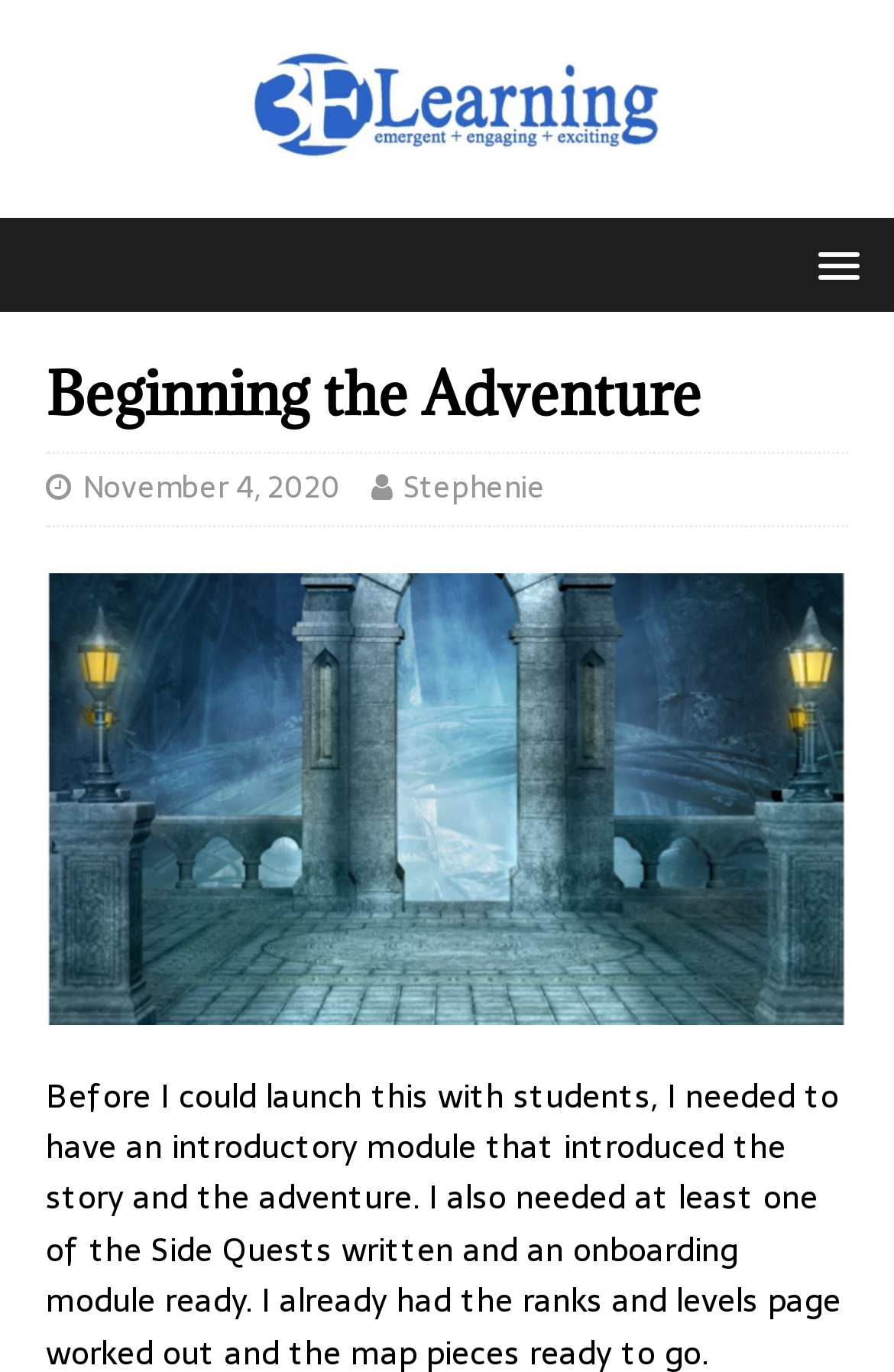Is there a header in the webpage?
Can you give a detailed and elaborate answer to the question?

I found a HeaderAsNonLandmark element which contains a heading with the text 'Beginning the Adventure', indicating that there is a header in the webpage.